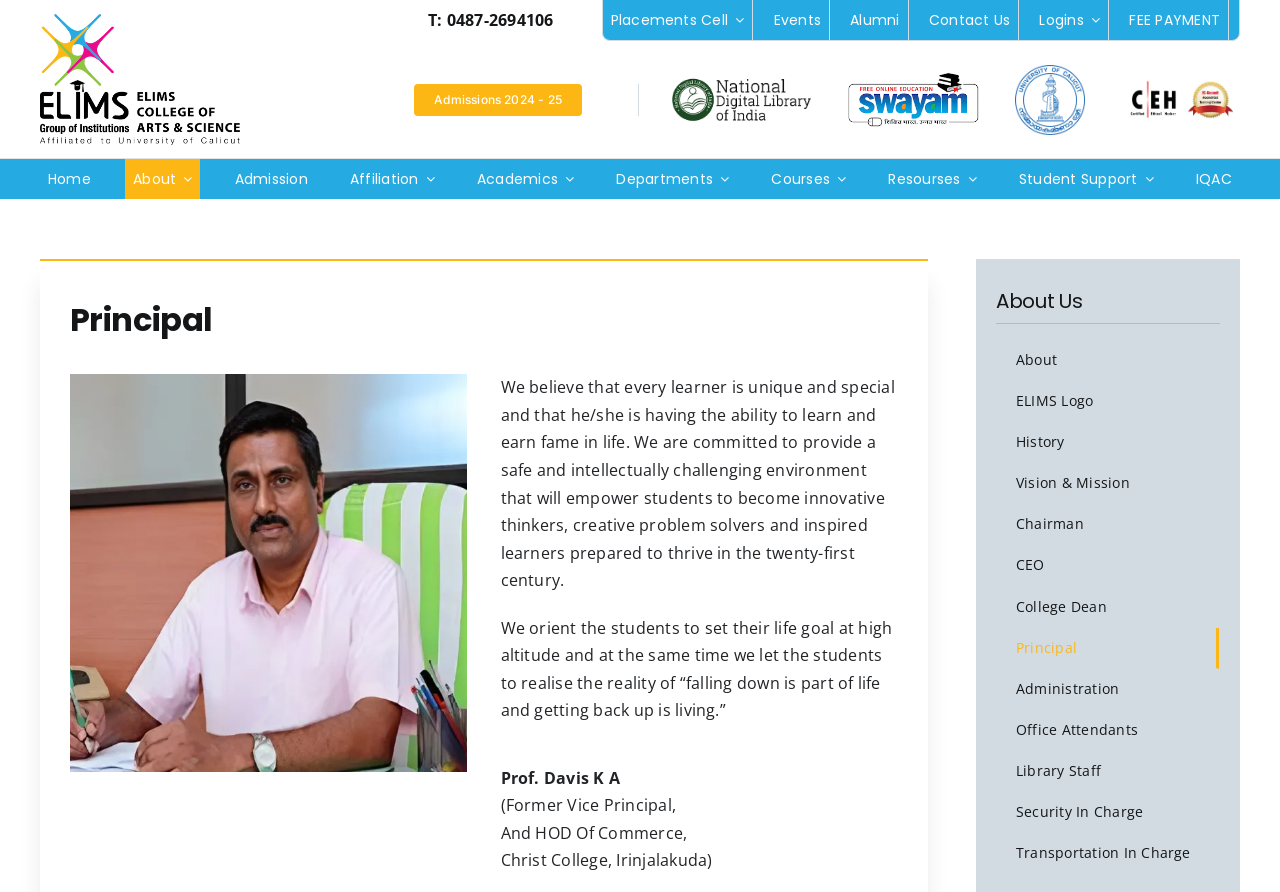Summarize the webpage comprehensively, mentioning all visible components.

The webpage is about Elims College of Arts and Science, with a focus on its Department of History. At the top left corner, there is a logo of the college, accompanied by a phone number "T: 0487-2694106". Below the logo, there is a navigation menu with links to various sections, including "Placements Cell", "Events", "Alumni", "Contact Us", "Logins", and "FEE PAYMENT".

On the right side of the page, there are four images, possibly showcasing the college's facilities or activities. Below these images, there is a link to "Admissions 2024 - 25".

The main content of the page is divided into two sections. On the left side, there is a navigation menu with links to various sections, including "Home", "About", "Admission", "Affiliation", "Academics", "Departments", "Courses", "Resourses", "Student Support", "IQAC", and "Logins".

On the right side, there is a section with a heading "Principal", featuring a photo of the principal and a brief introduction. Below the introduction, there are three paragraphs of text, describing the college's mission and values. The text is followed by the principal's name, "Prof. Davis K A", and his former position as Vice Principal and HOD of Commerce at Christ College, Irinjalakuda.

At the bottom of the page, there is a section with a heading "About Us", featuring a secondary navigation menu with links to various sections, including "About", "ELIMS Logo", "History", "Vision & Mission", "Chairman", "CEO", "College Dean", "Principal", "Administration", "Office Attendants", "Library Staff", "Security In Charge", and "Transportation In Charge".